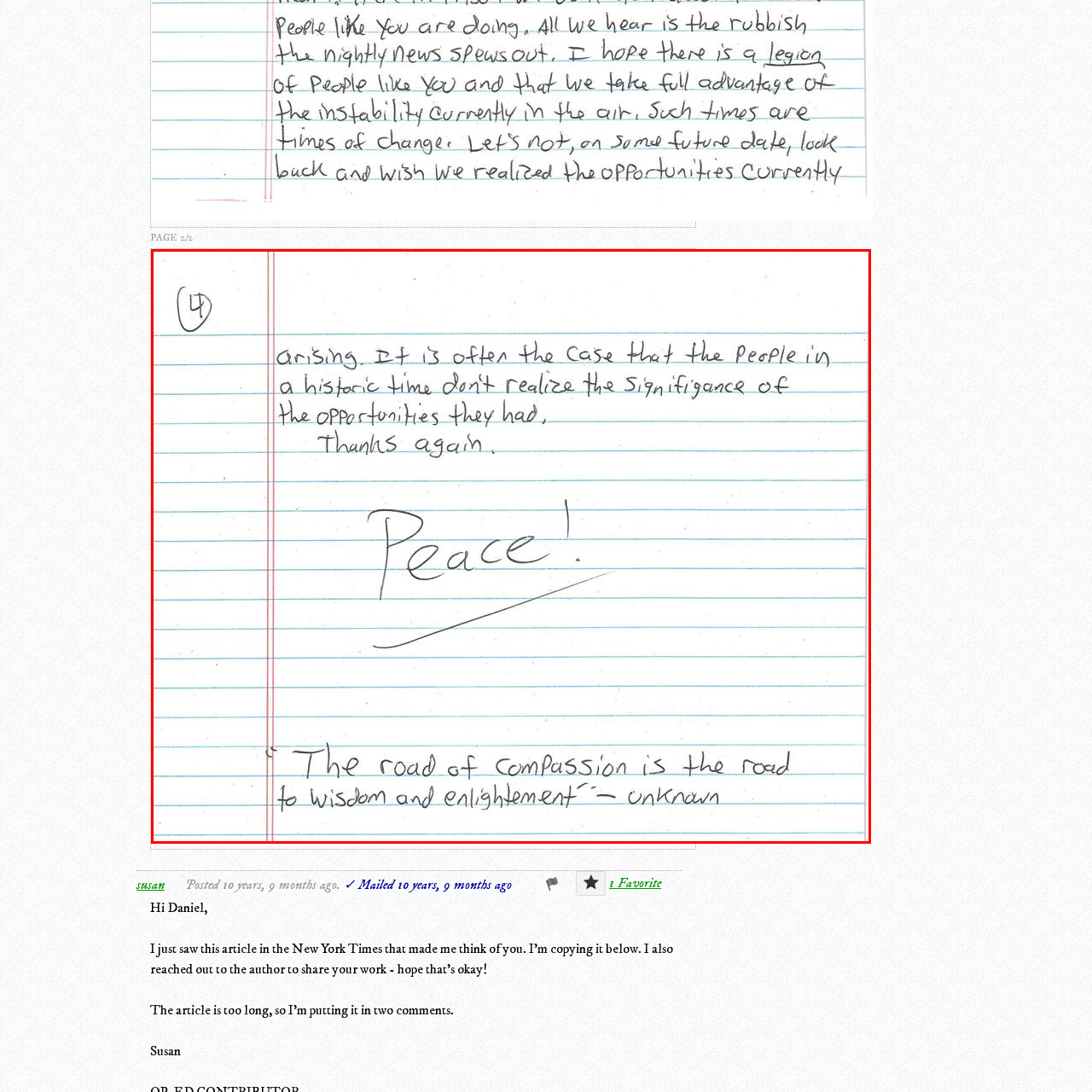Carefully describe the image located within the red boundary.

The image depicts a handwritten note on lined paper. At the top, numbered "4," the note begins with a reflection on the often unrecognized significance of historical opportunities, expressing gratitude with the phrase "Thanks again." Emphasizing a message of goodwill, the word "Peace!" is prominently written in a larger, bold script, underlined for emphasis. Below this, an inspirational quote is penned: "The road of compassion is the road to wisdom and enlightenment – unknown." The handwriting is personal and informal, suggesting an intimate communication. This note captures sentiments of reflection, peace, and compassion, inviting readers to consider the importance of mindfulness in their lives.